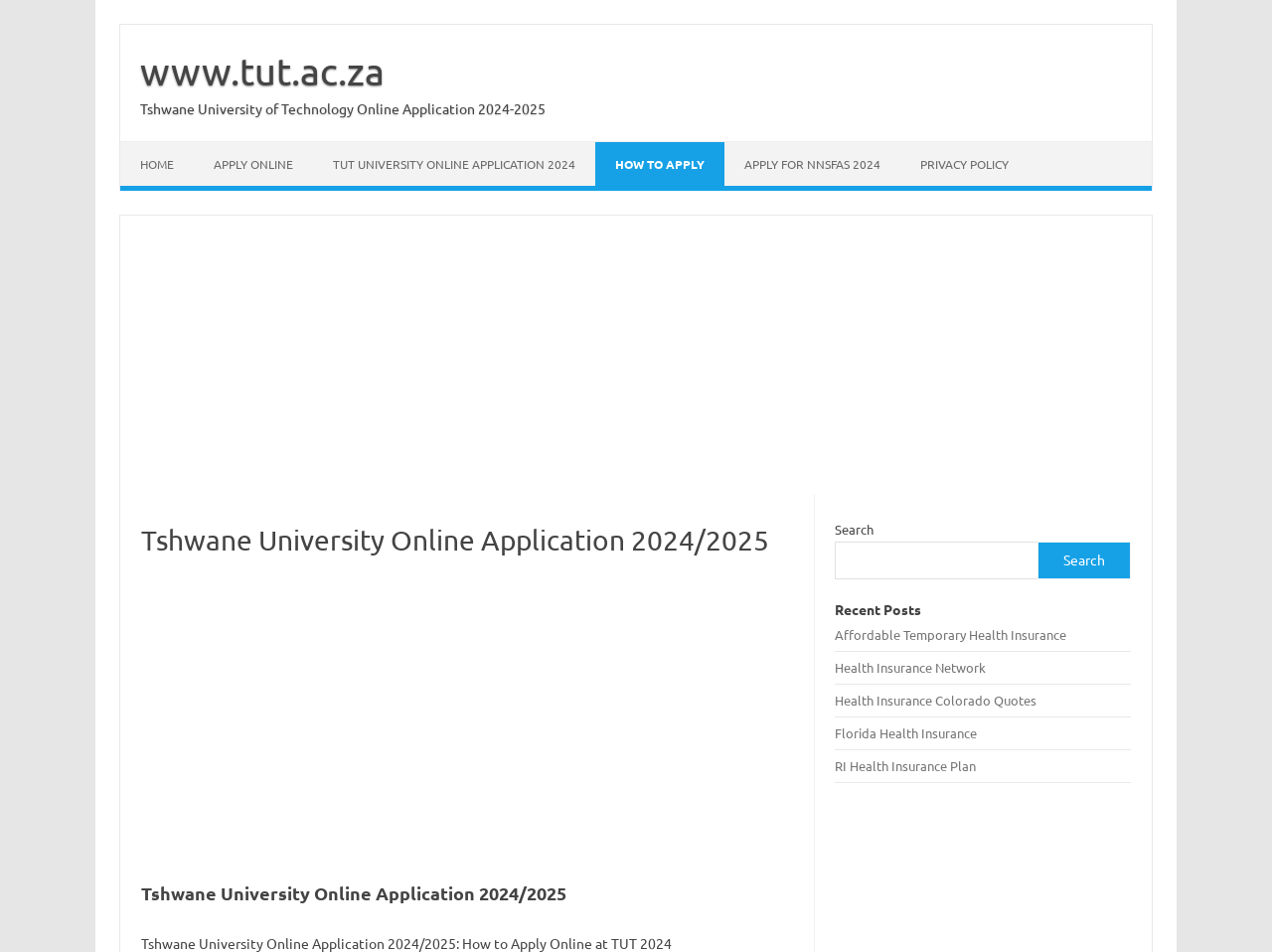Locate the UI element described by TUT University Online Application 2024 in the provided webpage screenshot. Return the bounding box coordinates in the format (top-left x, top-left y, bottom-right x, bottom-right y), ensuring all values are between 0 and 1.

[0.246, 0.149, 0.468, 0.195]